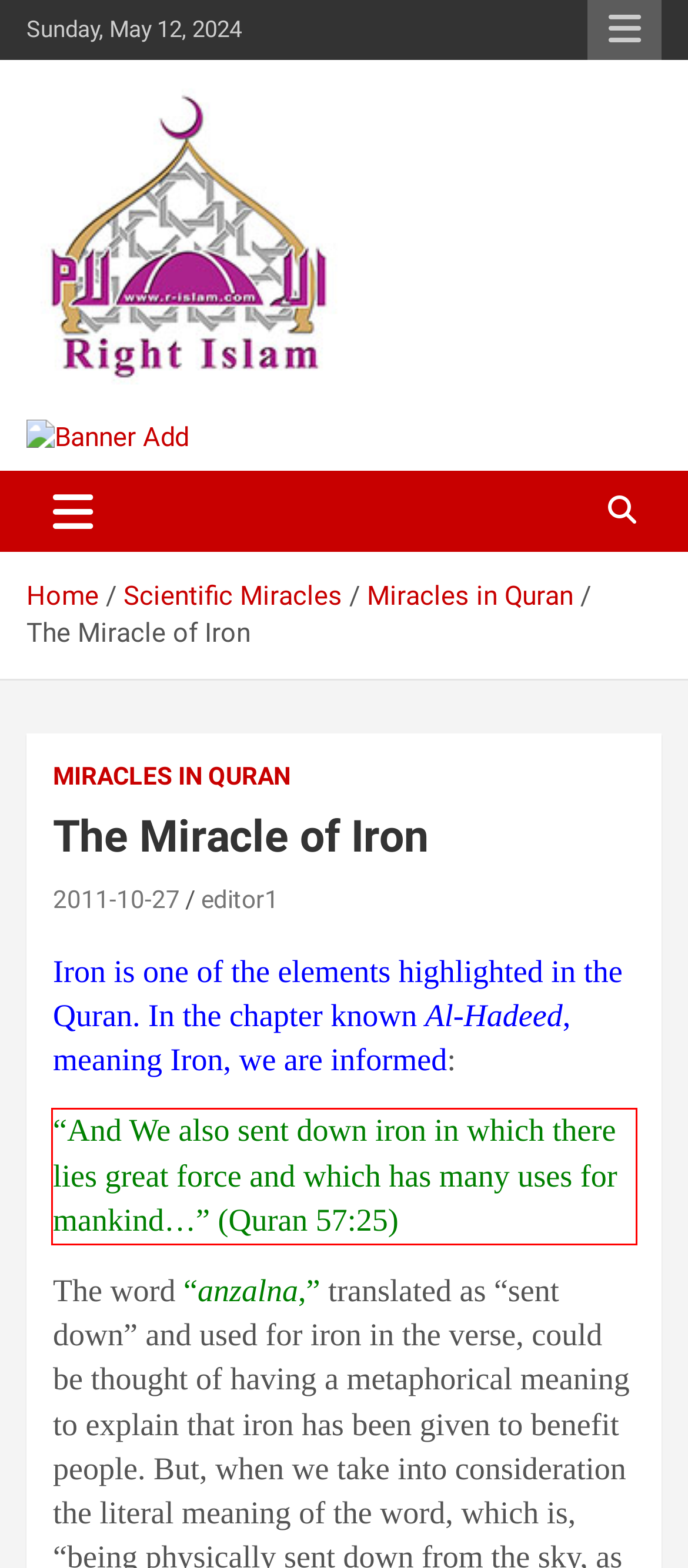You have a screenshot of a webpage with a red bounding box. Use OCR to generate the text contained within this red rectangle.

“And We also sent down iron in which there lies great force and which has many uses for mankind…” (Quran 57:25)